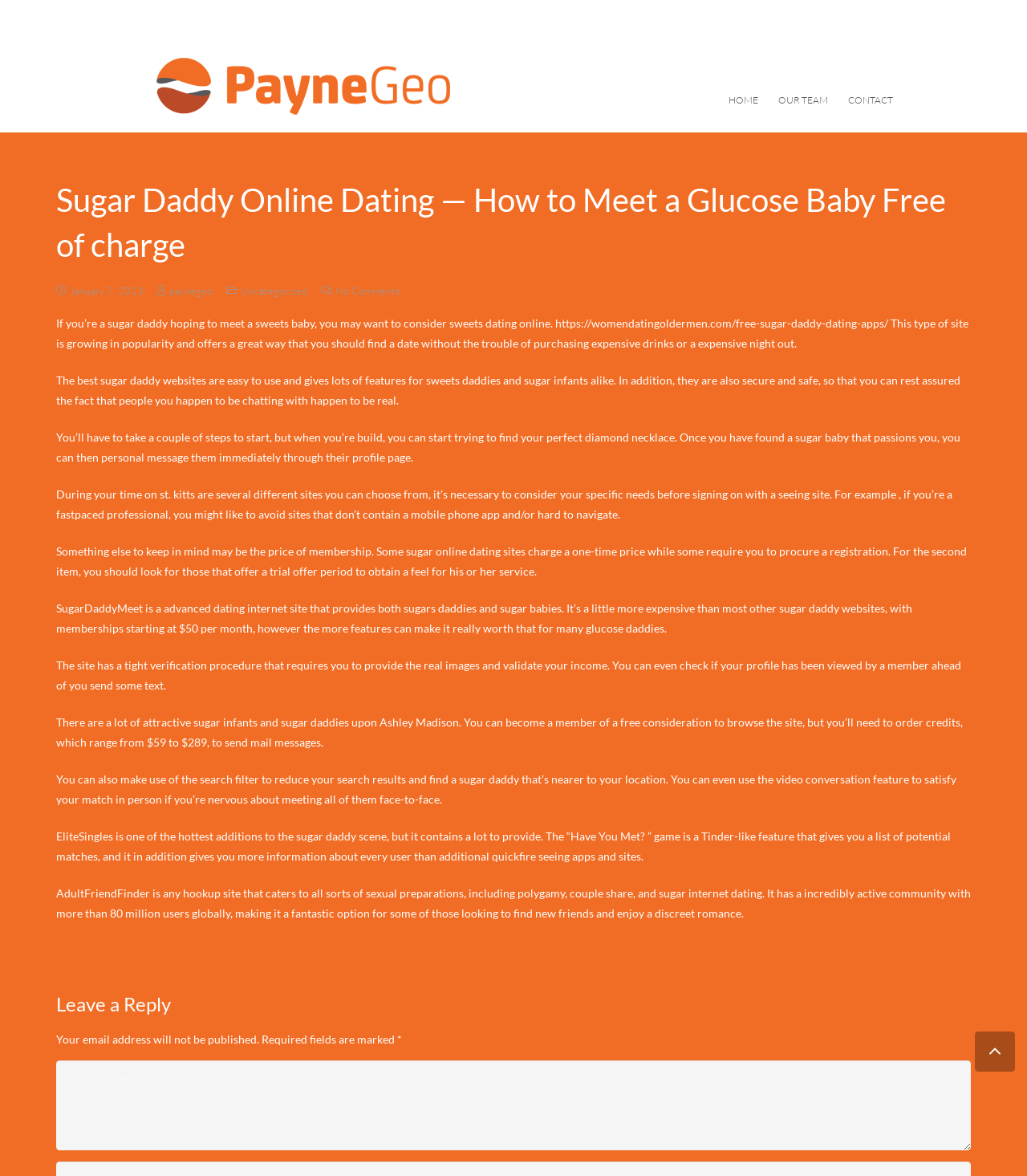What is the date of the article?
Look at the image and respond with a single word or a short phrase.

January 7, 2023